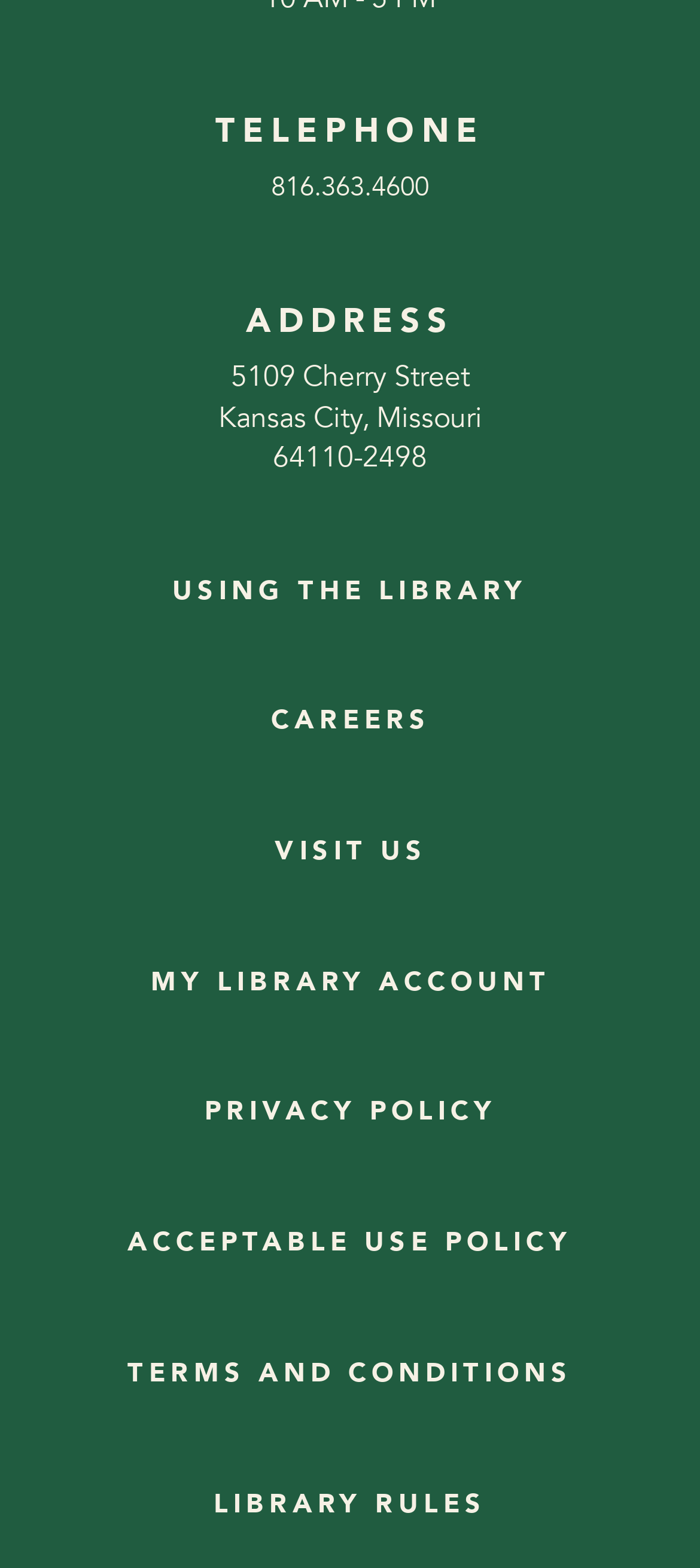Locate the bounding box coordinates of the region to be clicked to comply with the following instruction: "view careers". The coordinates must be four float numbers between 0 and 1, in the form [left, top, right, bottom].

[0.386, 0.448, 0.614, 0.471]